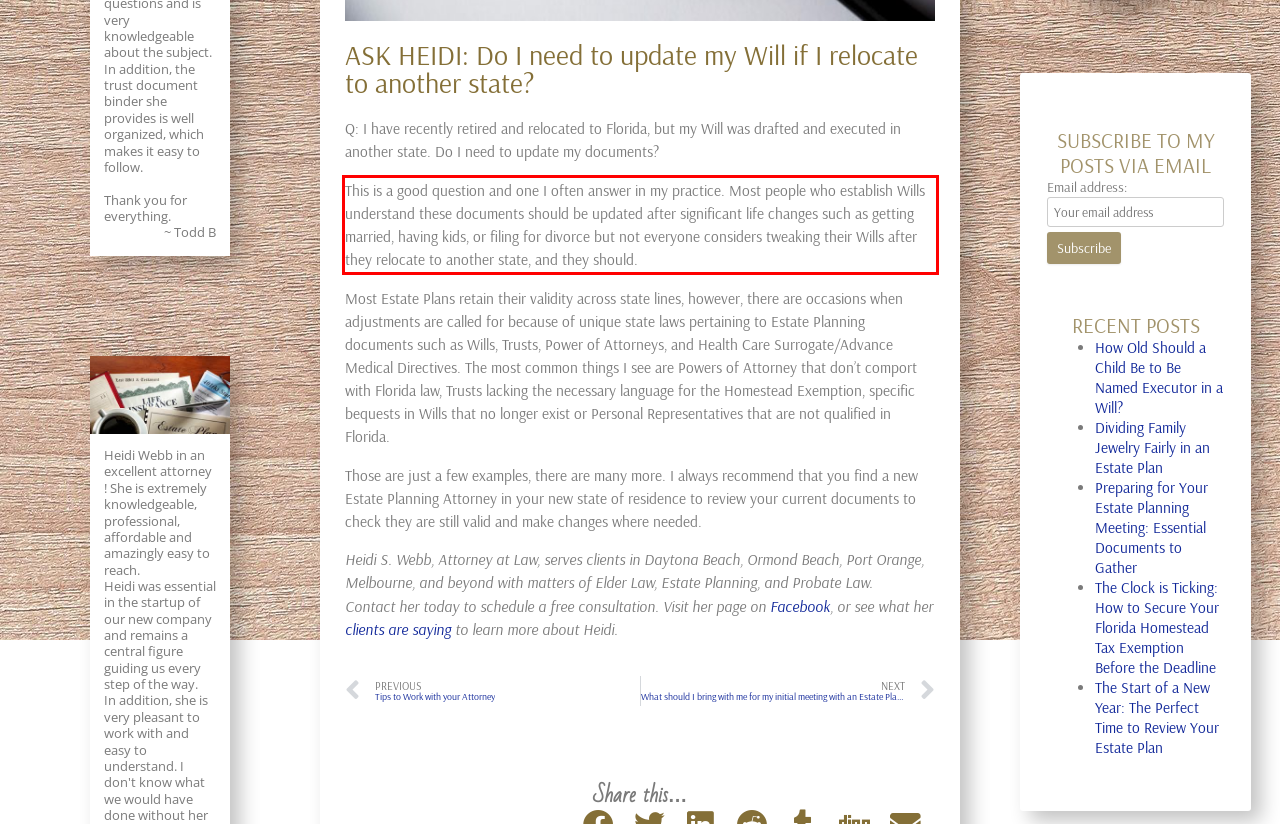From the given screenshot of a webpage, identify the red bounding box and extract the text content within it.

This is a good question and one I often answer in my practice. Most people who establish Wills understand these documents should be updated after significant life changes such as getting married, having kids, or filing for divorce but not everyone considers tweaking their Wills after they relocate to another state, and they should.